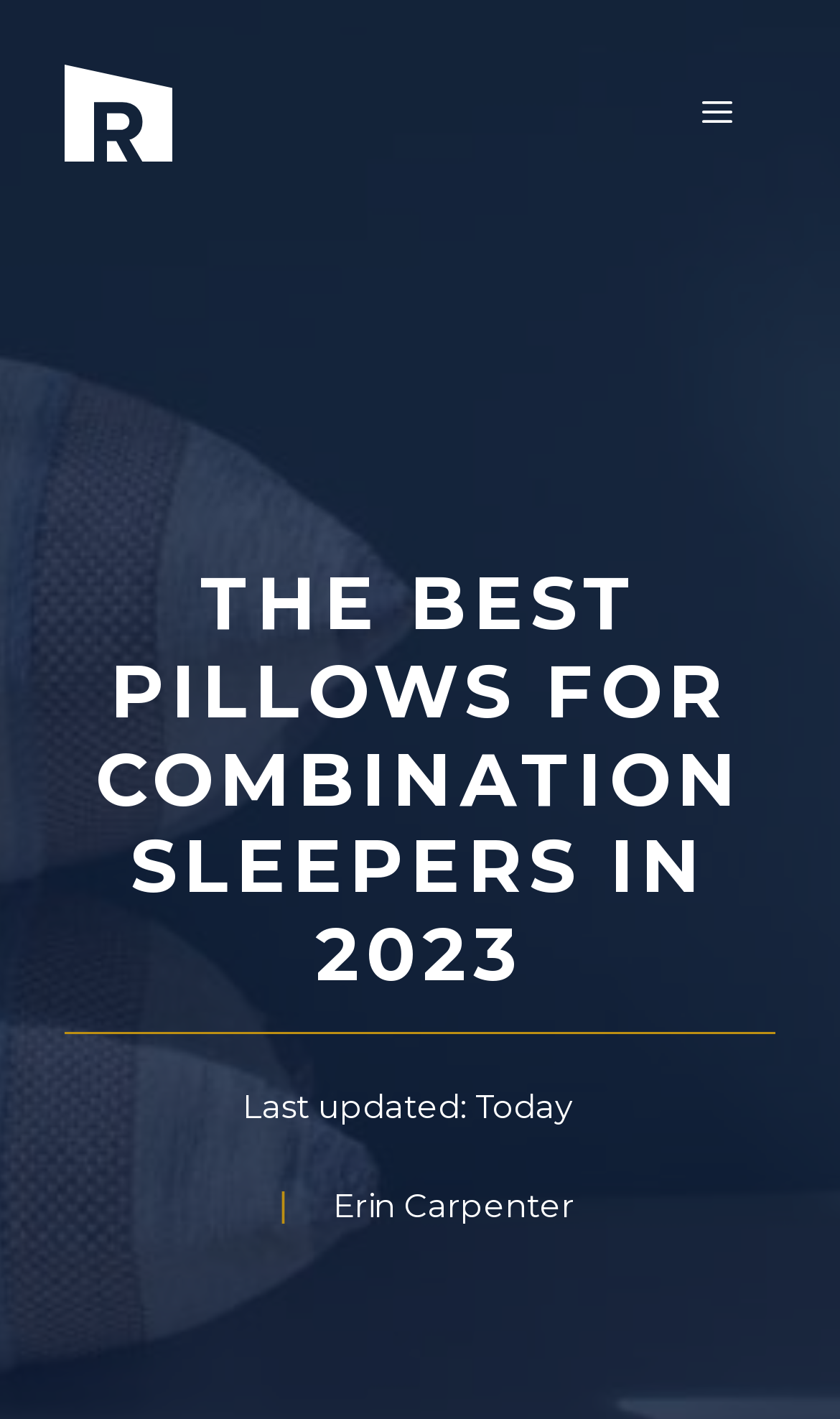Detail the webpage's structure and highlights in your description.

The webpage is about the top 3 best pillows for combination sleepers in 2023. At the top of the page, there is a banner that spans the entire width, containing a link to the website "Radar Logic" accompanied by an image of the same name. To the right of the banner, there is a navigation menu toggle button labeled "MENU" that controls the primary menu.

Below the banner, there is a prominent heading that reads "THE BEST PILLOWS FOR COMBINATION SLEEPERS IN 2023", taking up most of the page width. 

Further down, there is a section with a static text indicating that the content was "Last updated: Today", positioned near the top-left corner of this section. To the right of this text, there is a small image, followed by another static text that reads "Erin Carpenter", likely indicating the author of the content.